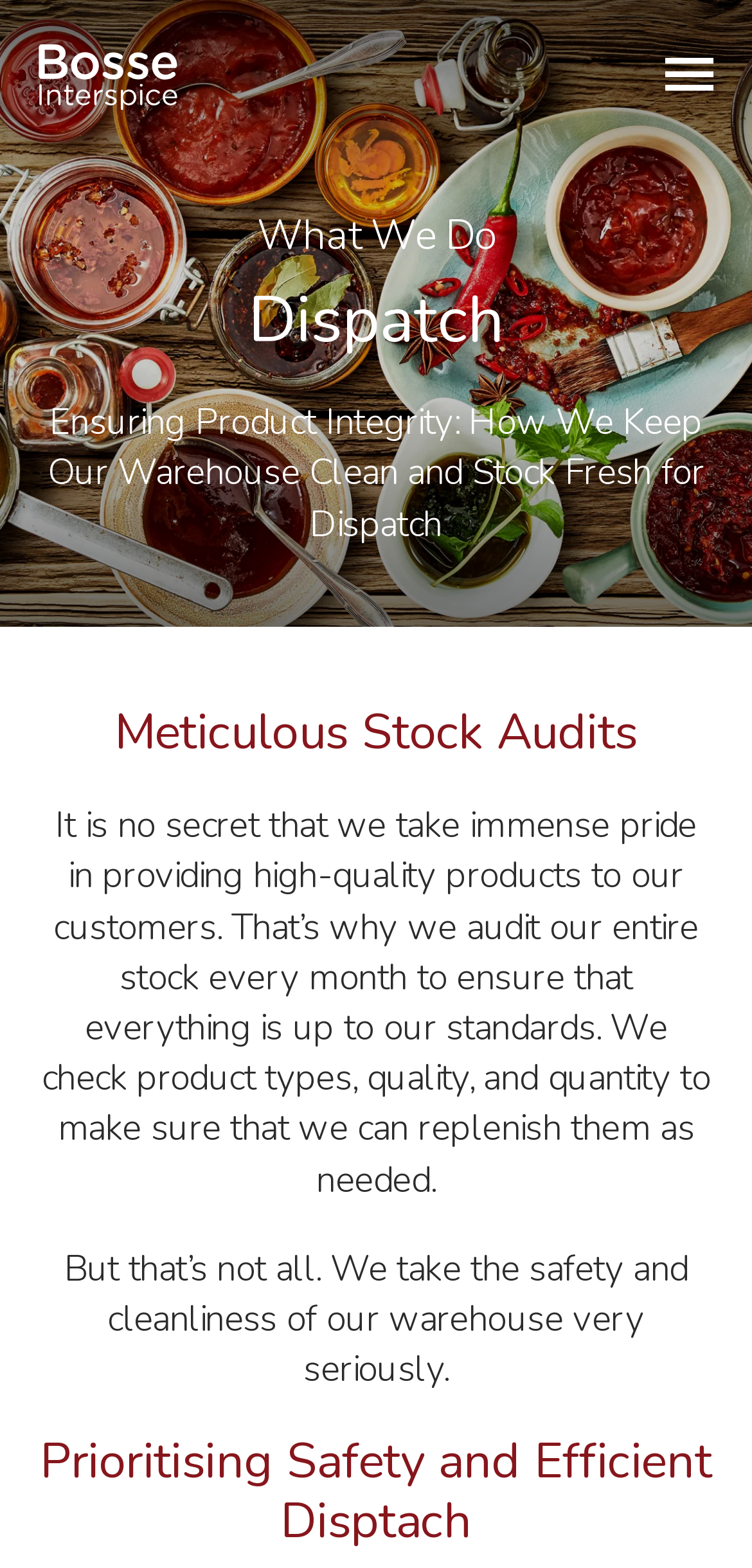What is checked during stock audits?
Using the picture, provide a one-word or short phrase answer.

Product types, quality, and quantity